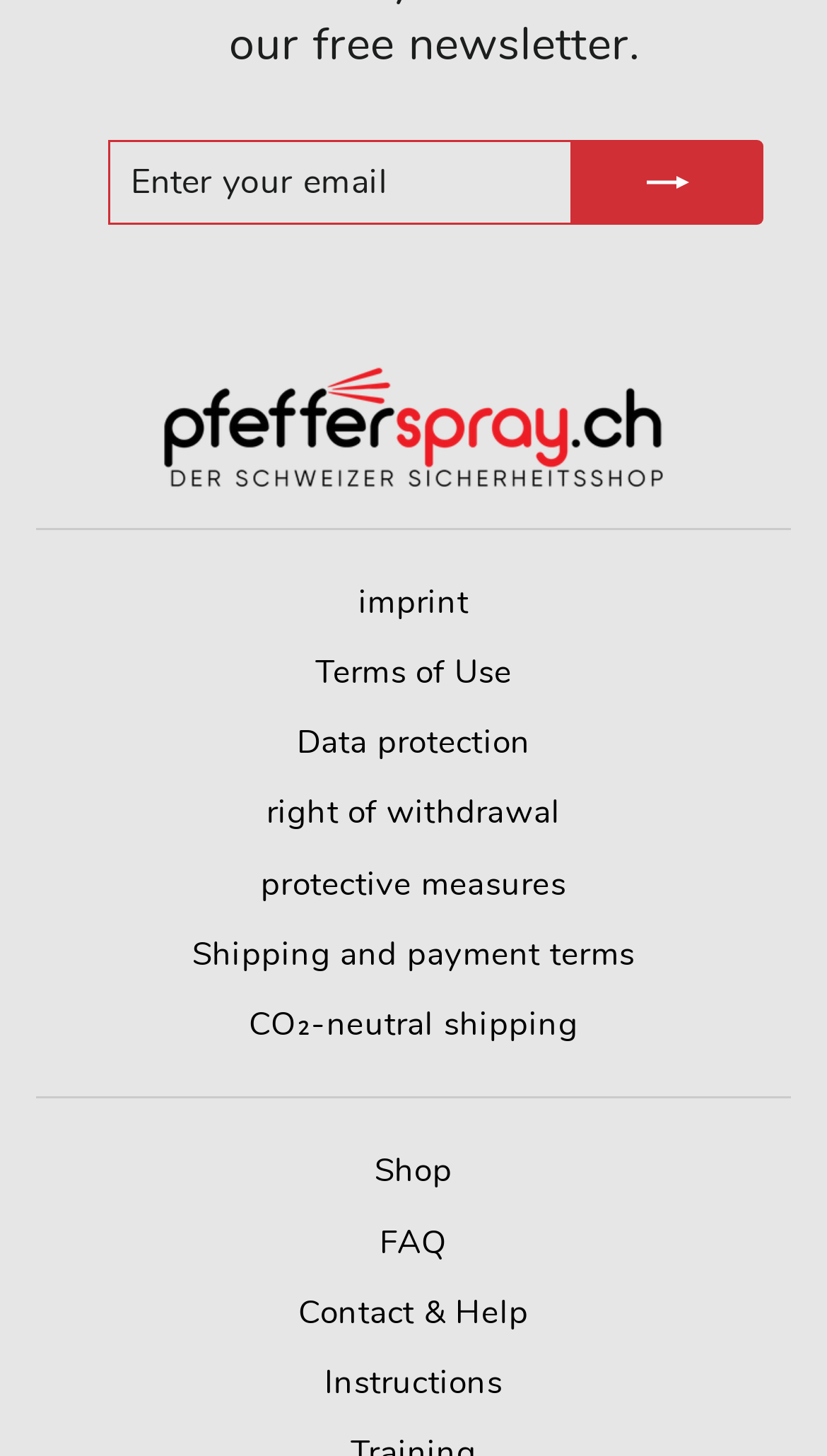Use a single word or phrase to answer the question:
Is the email textbox required?

No